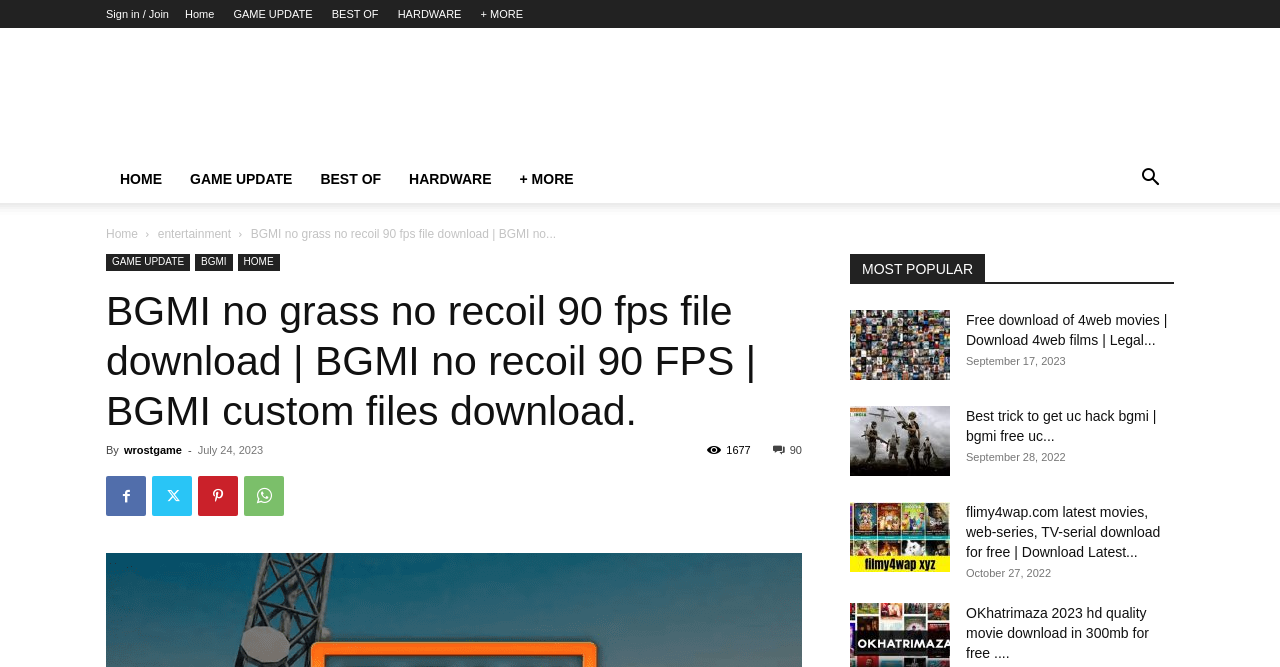How many articles are listed on the webpage? Examine the screenshot and reply using just one word or a brief phrase.

5